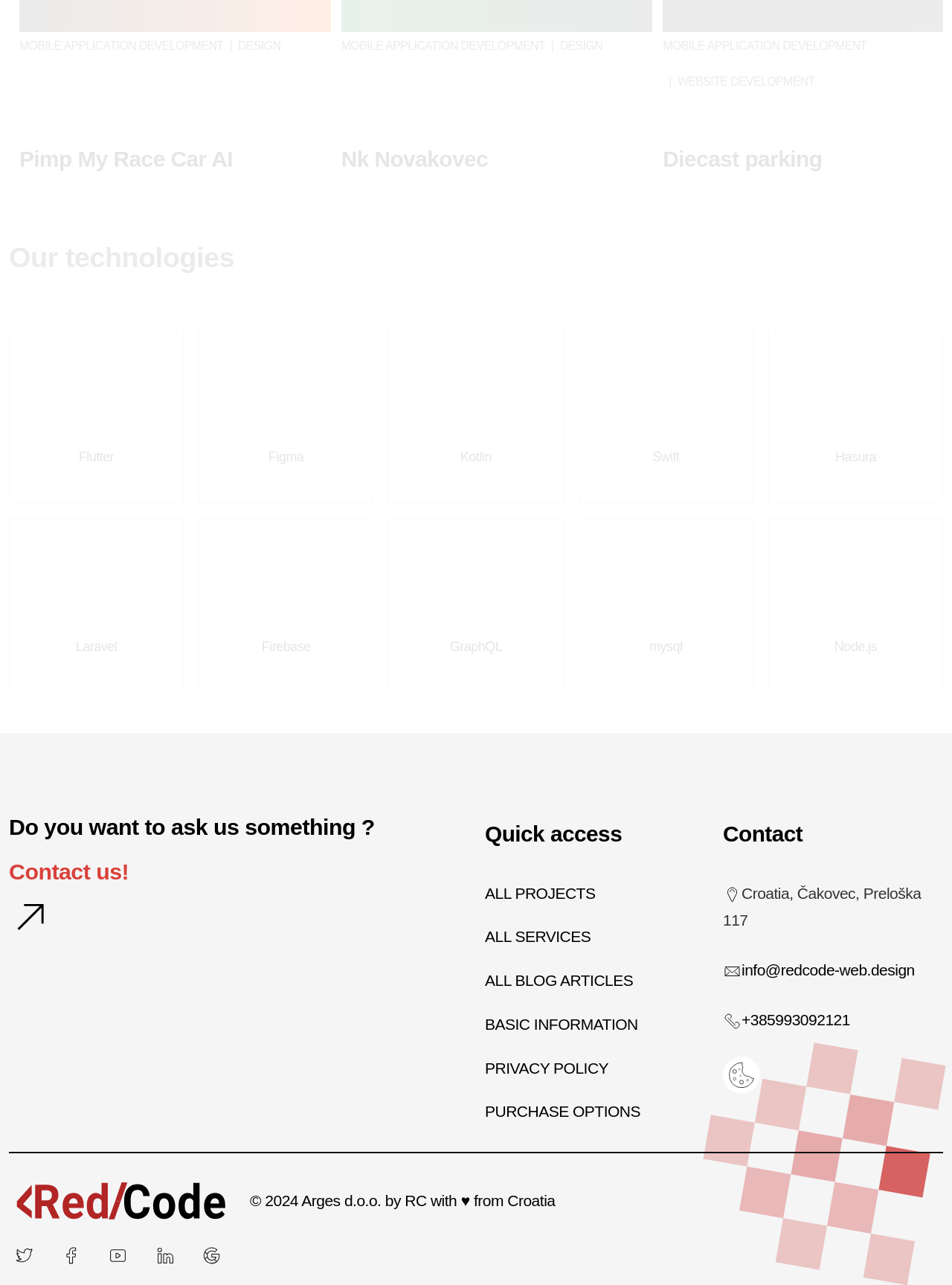What is the company name mentioned in the contact section?
Your answer should be a single word or phrase derived from the screenshot.

Arges d.o.o